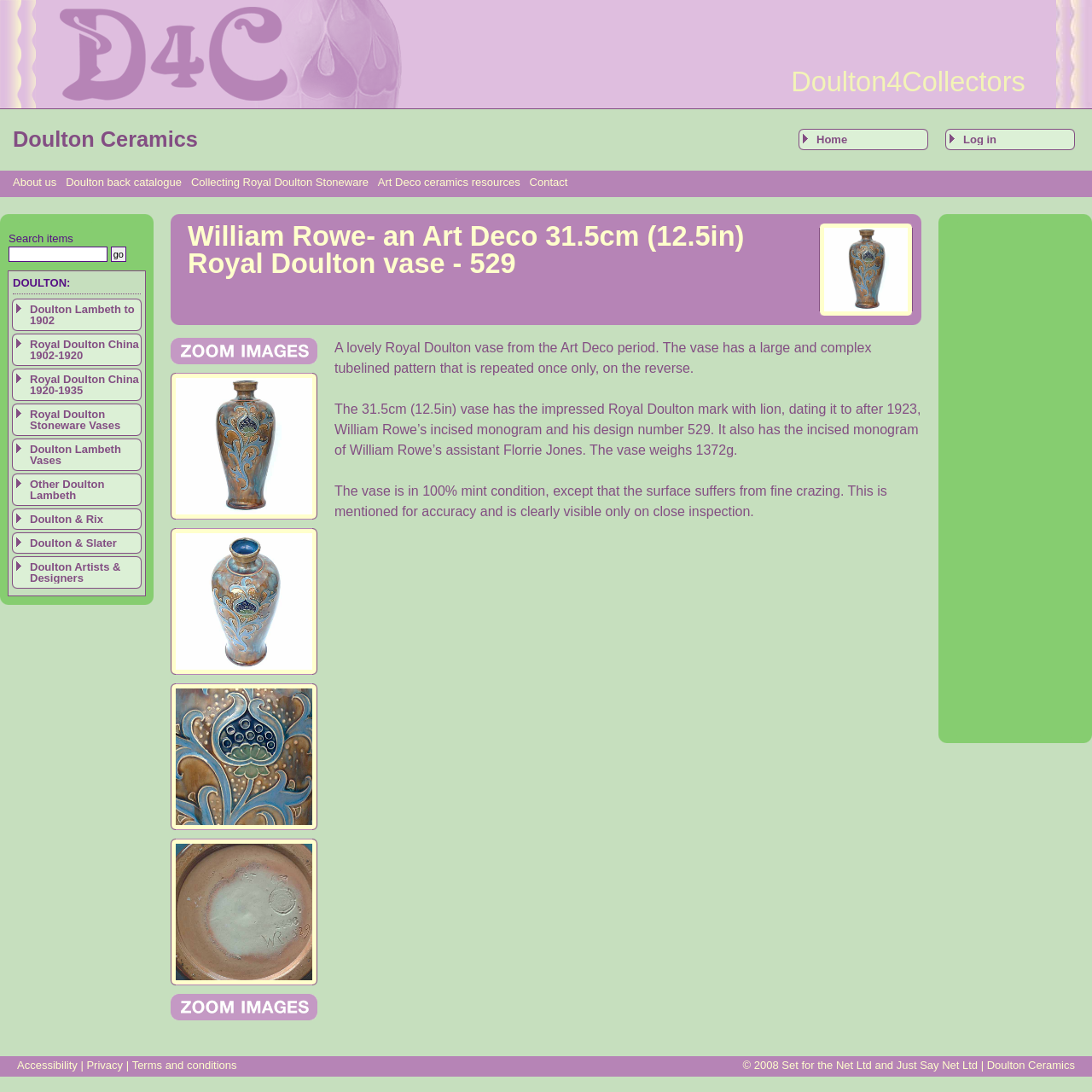Identify the bounding box coordinates of the clickable region necessary to fulfill the following instruction: "Click the 'Contact' link". The bounding box coordinates should be four float numbers between 0 and 1, i.e., [left, top, right, bottom].

[0.485, 0.161, 0.52, 0.173]